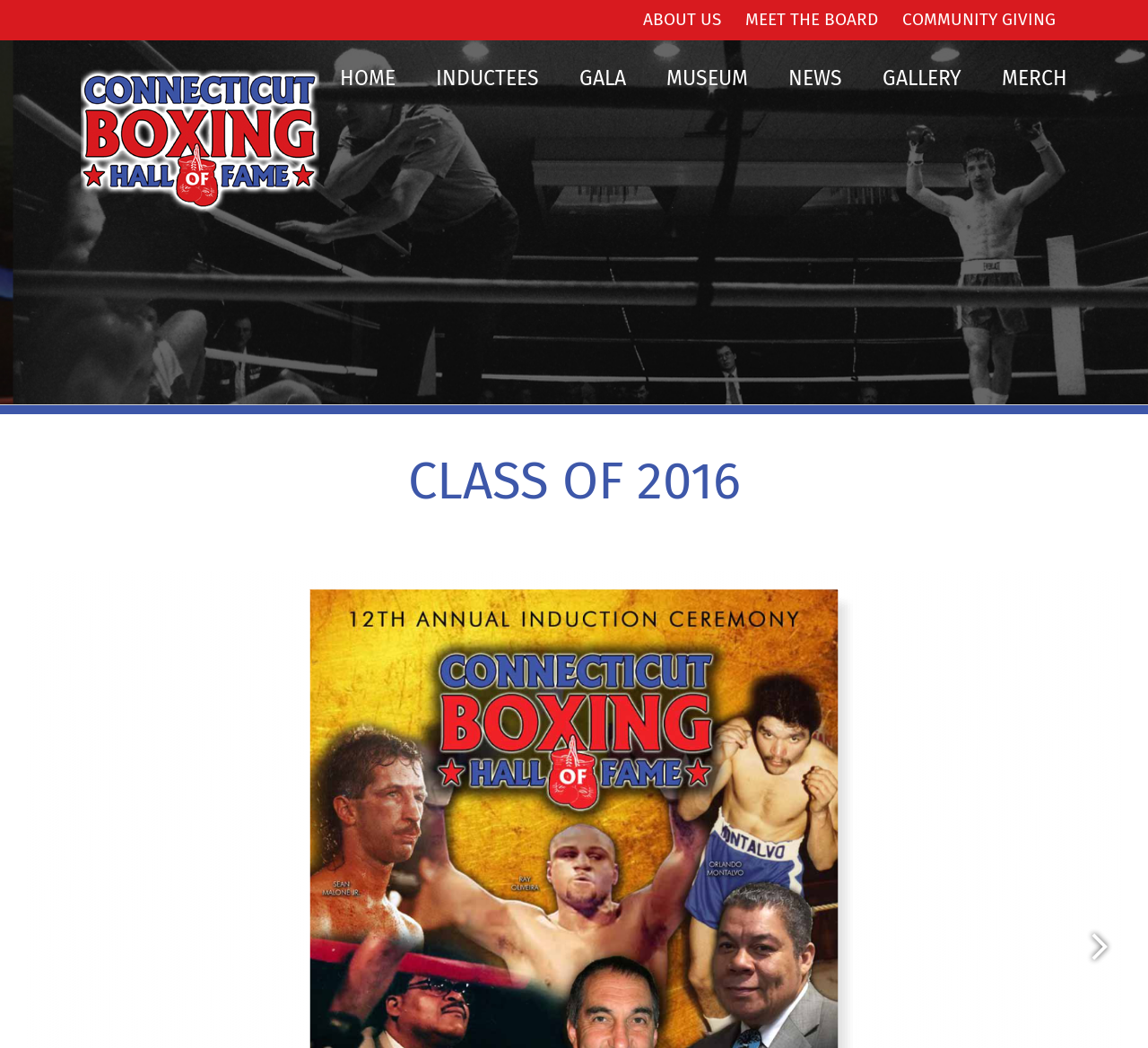What is the class of the inductee?
Refer to the image and provide a one-word or short phrase answer.

2016